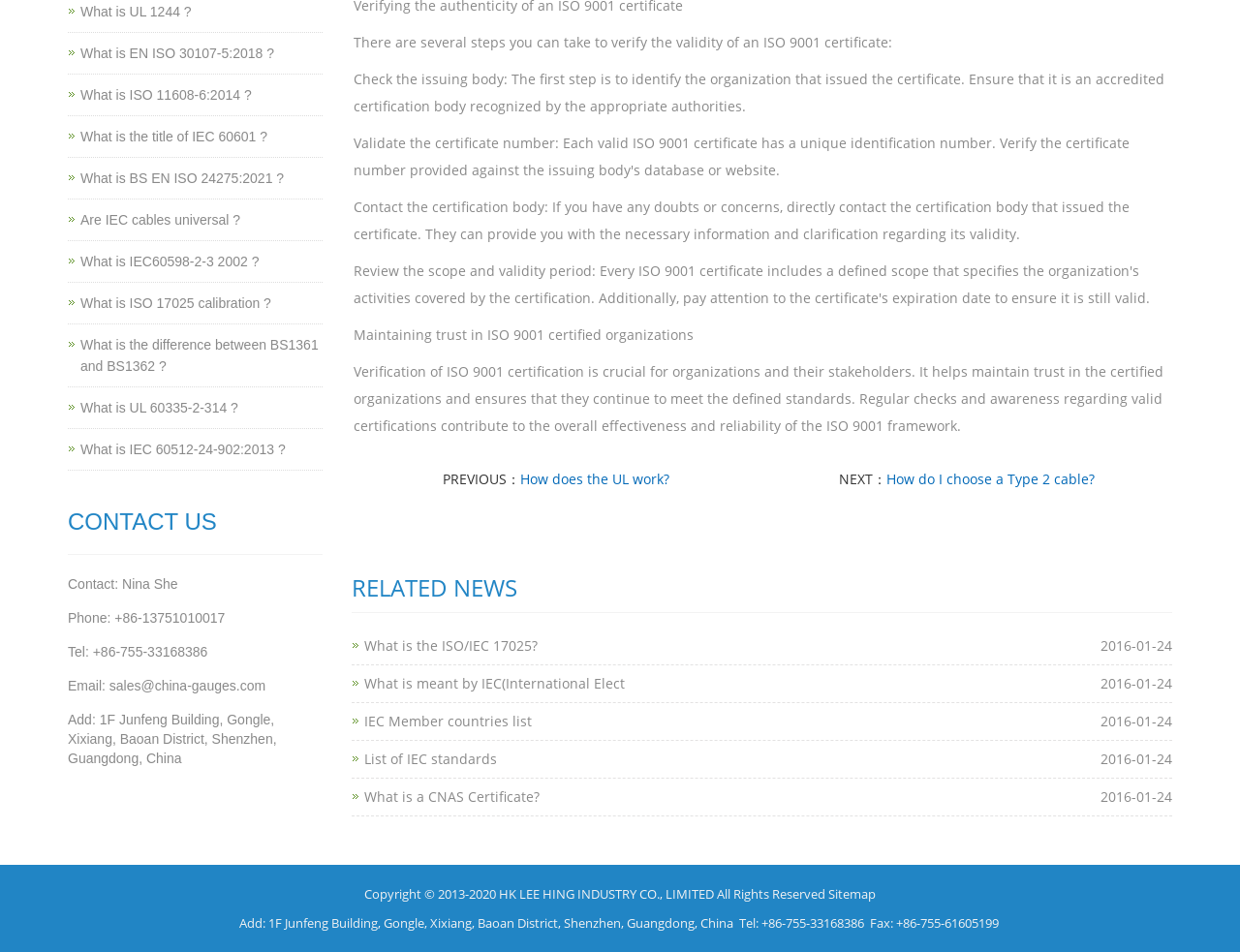Give the bounding box coordinates for this UI element: "Personal Injury". The coordinates should be four float numbers between 0 and 1, arranged as [left, top, right, bottom].

None